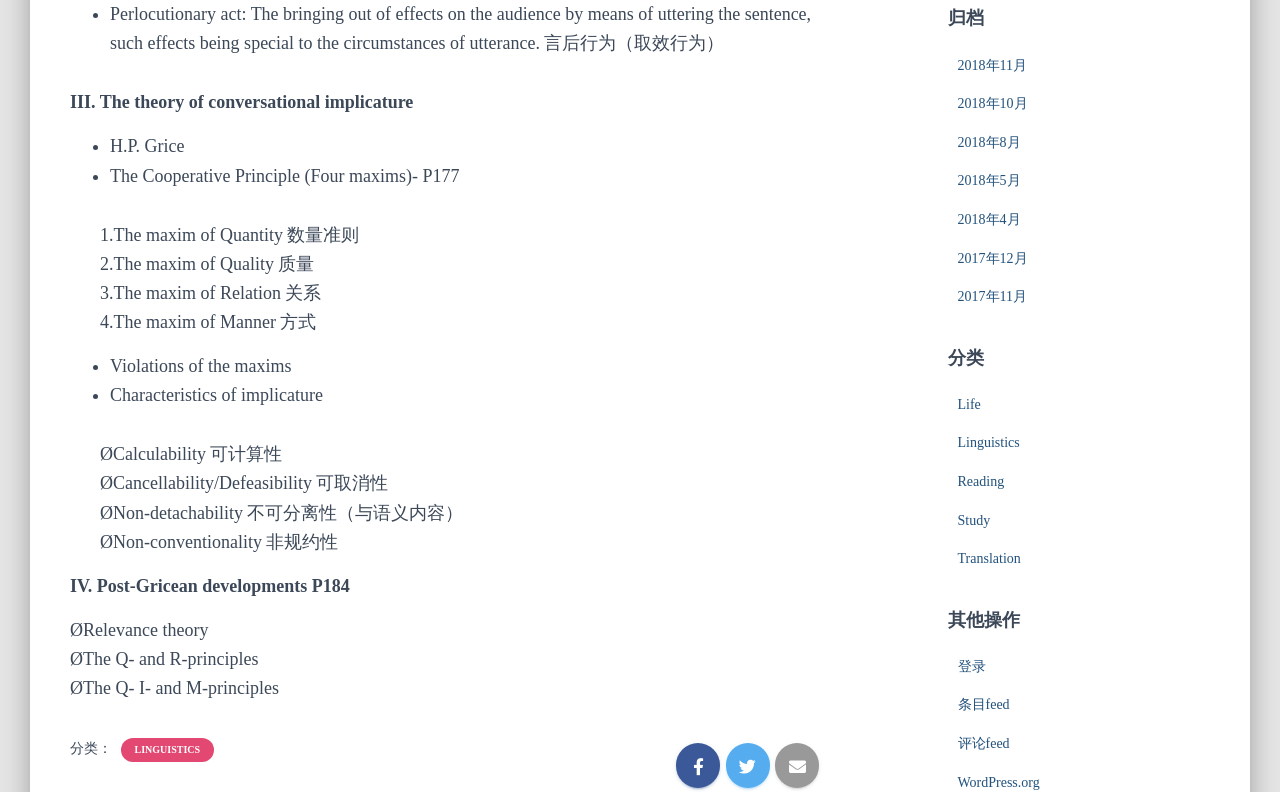Identify the bounding box coordinates of the region that needs to be clicked to carry out this instruction: "View the WordPress.org link". Provide these coordinates as four float numbers ranging from 0 to 1, i.e., [left, top, right, bottom].

[0.748, 0.978, 0.812, 0.997]